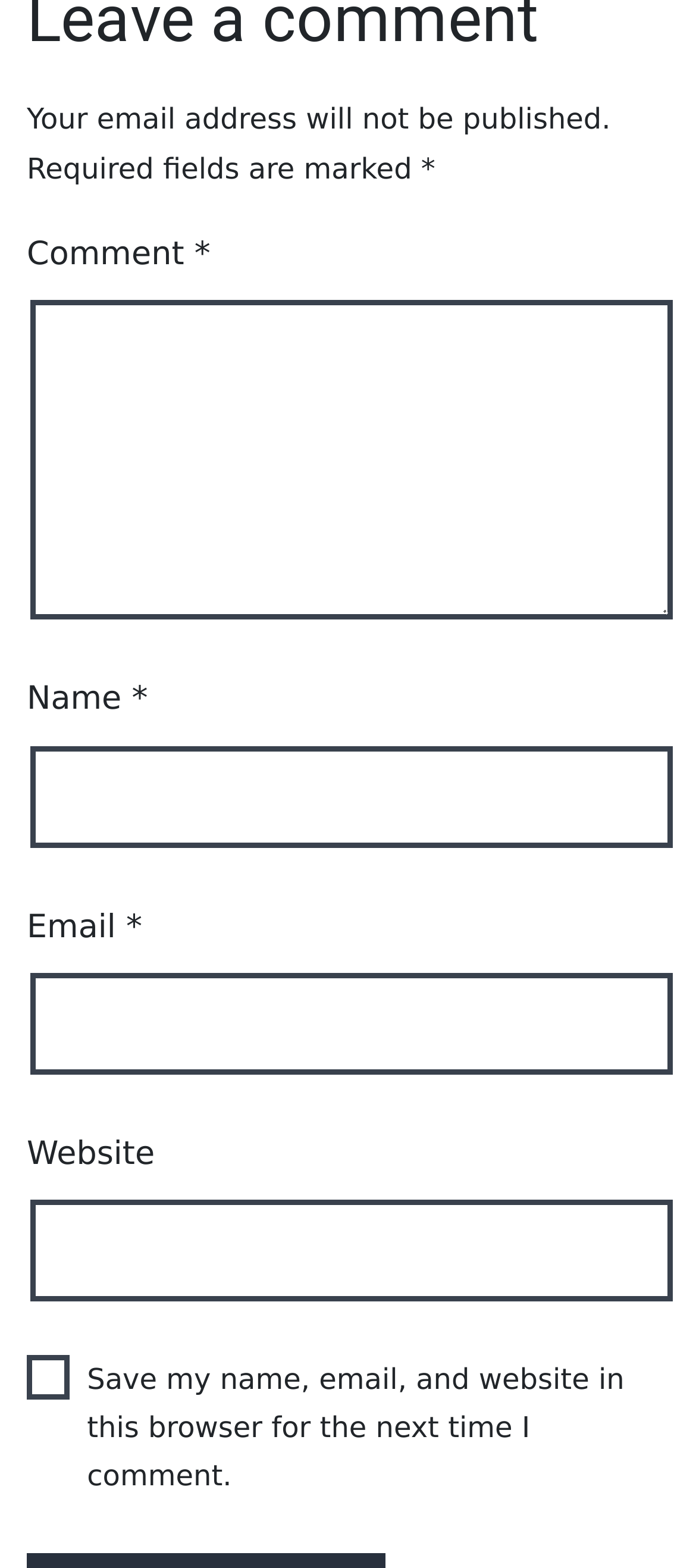Find the bounding box coordinates for the HTML element described in this sentence: "August 14, 2023August 15, 2023". Provide the coordinates as four float numbers between 0 and 1, in the format [left, top, right, bottom].

None